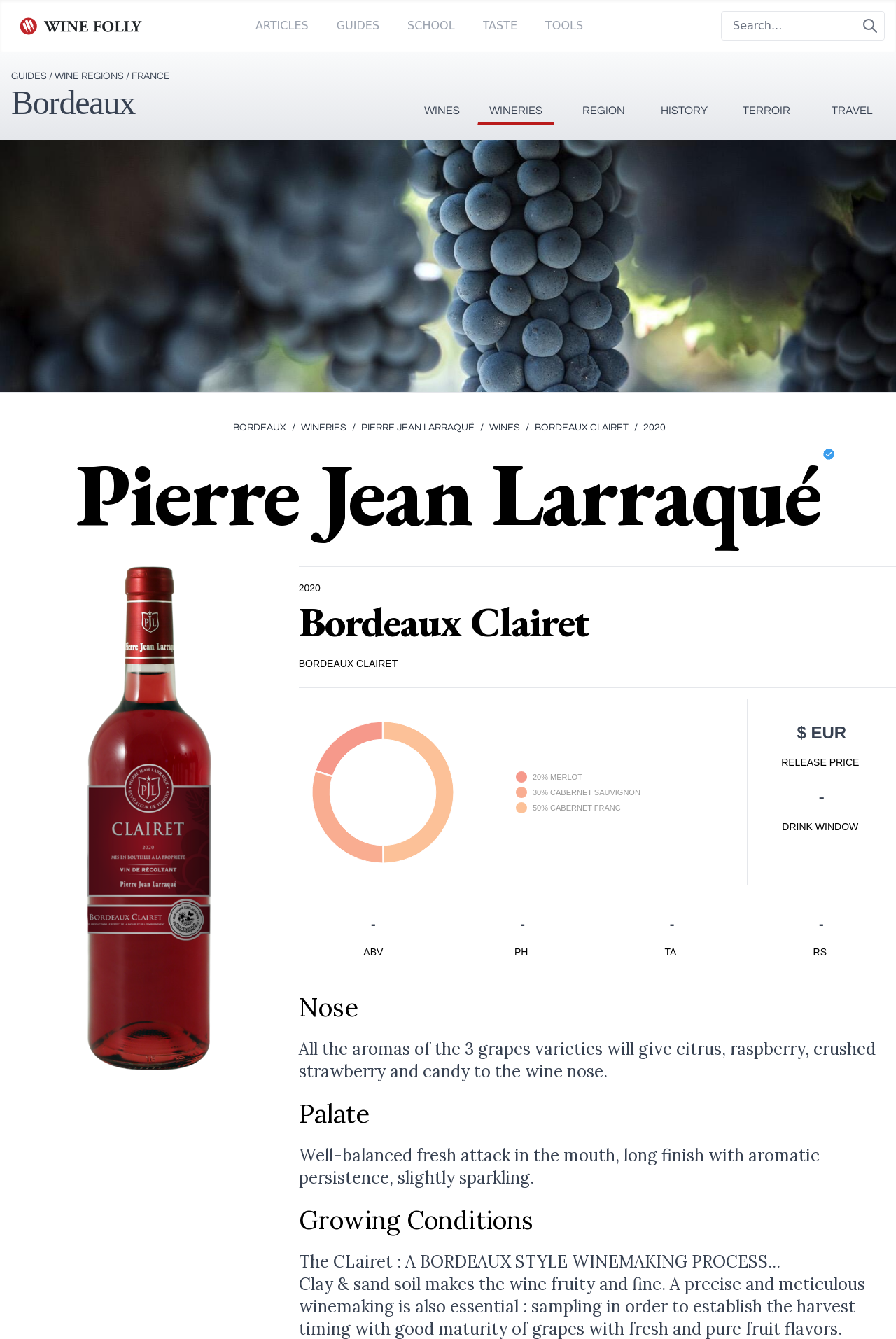Review the image closely and give a comprehensive answer to the question: What are the aromas of the wine?

I found the answer by looking at the static text elements on the webpage, specifically the one with the text 'All the aromas of the 3 grapes varieties will give citrus, raspberry, crushed strawberry and candy to the wine nose.' which is under the heading 'Nose'.